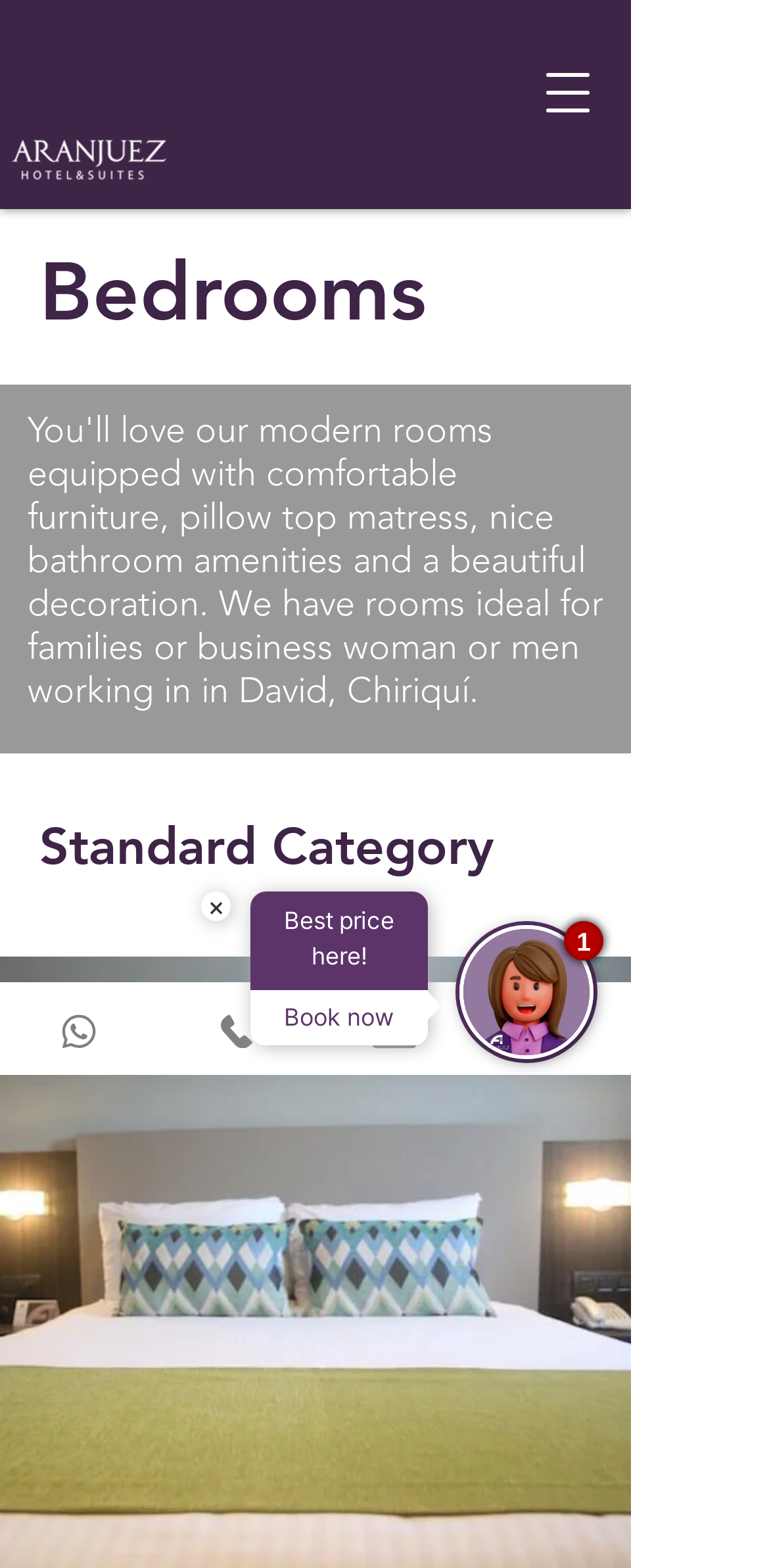Answer the question briefly using a single word or phrase: 
What is the icon next to the phone number?

Image